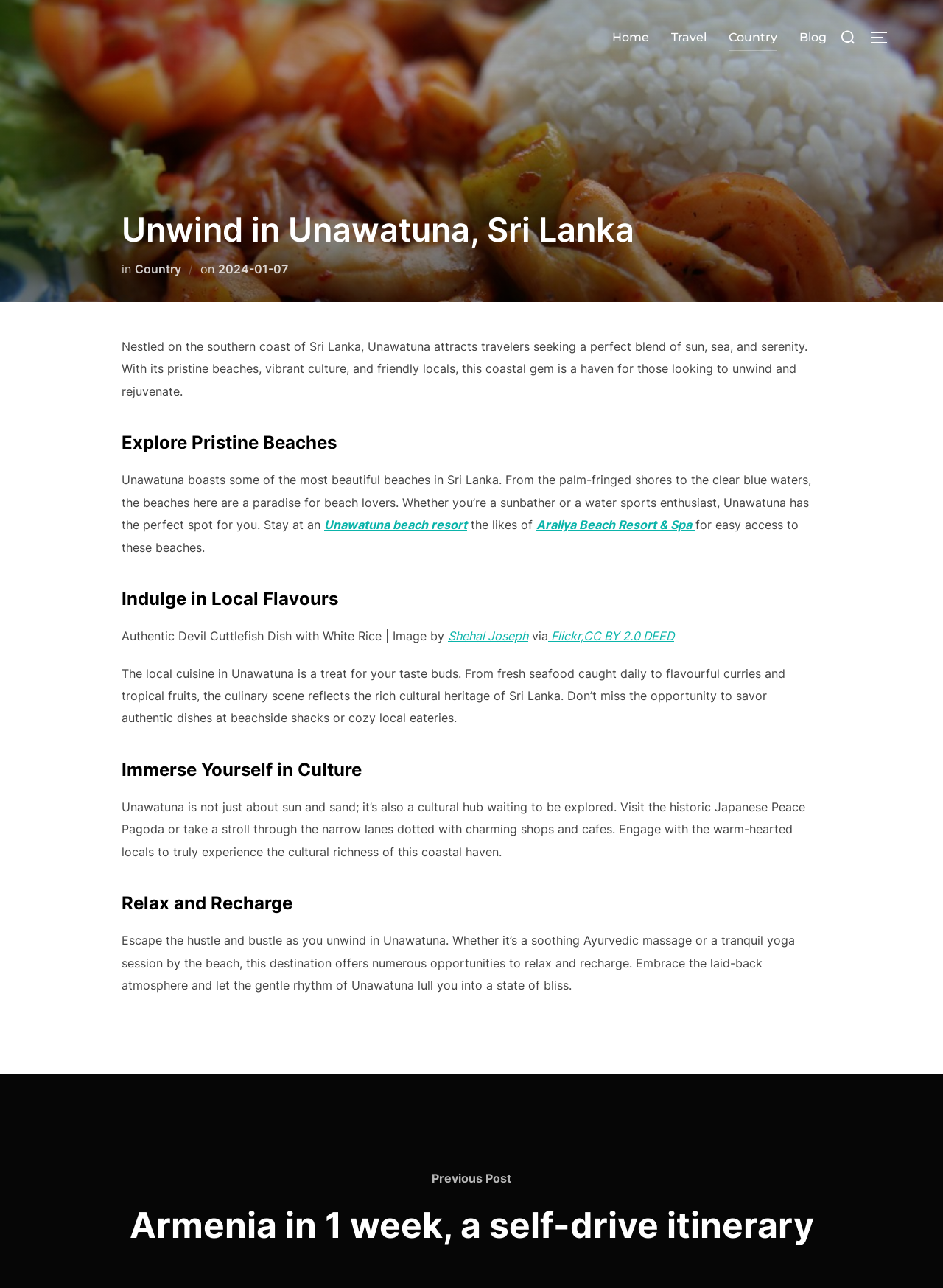Please indicate the bounding box coordinates for the clickable area to complete the following task: "Toggle the sidebar and navigation". The coordinates should be specified as four float numbers between 0 and 1, i.e., [left, top, right, bottom].

[0.922, 0.016, 0.953, 0.041]